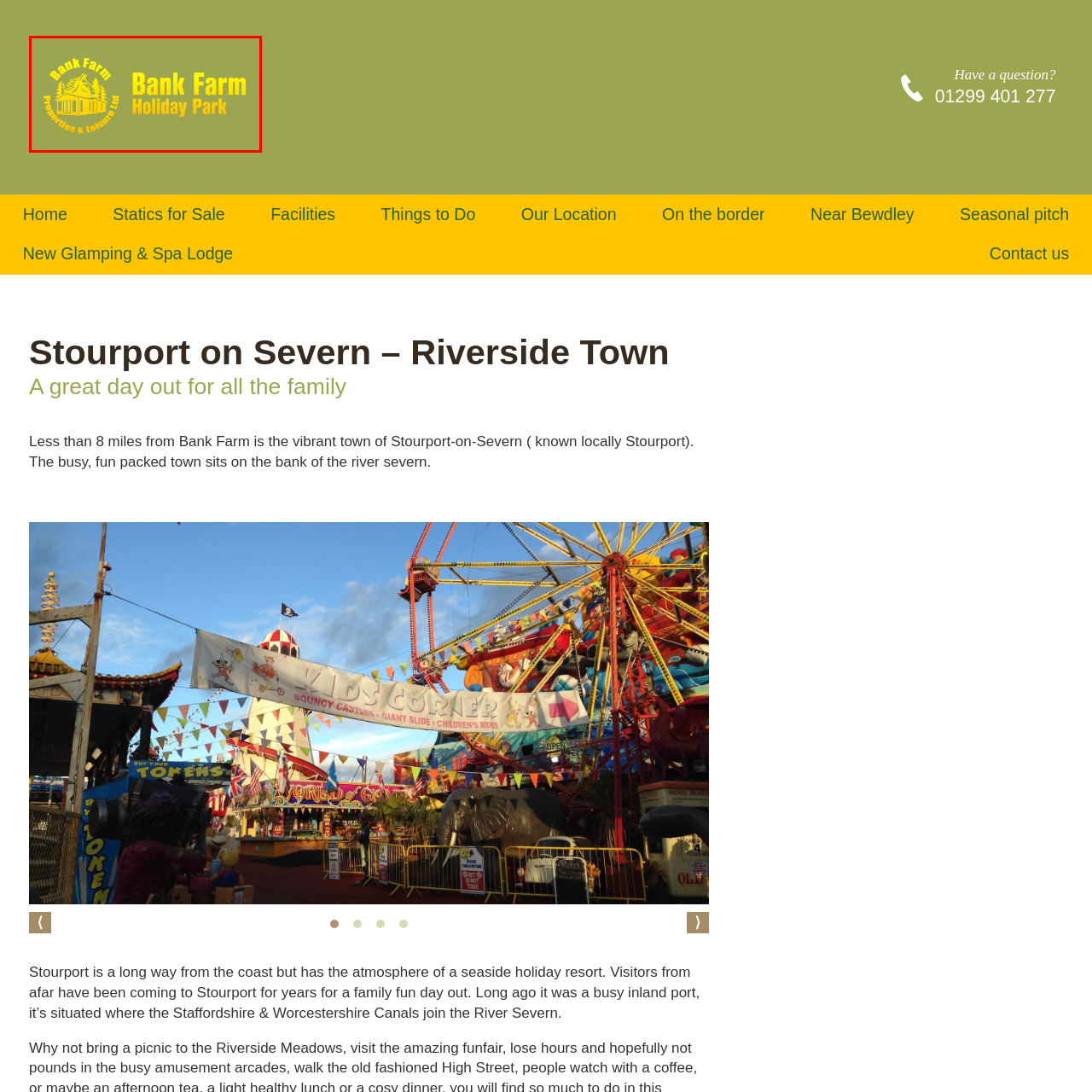What is the name of the company mentioned in the logo?  
Carefully review the image highlighted by the red outline and respond with a comprehensive answer based on the image's content.

The caption states that the smaller text below the 'Bank Farm' logo reads 'Properties & Leisure Ltd.', which is the name of the company associated with the holiday park.